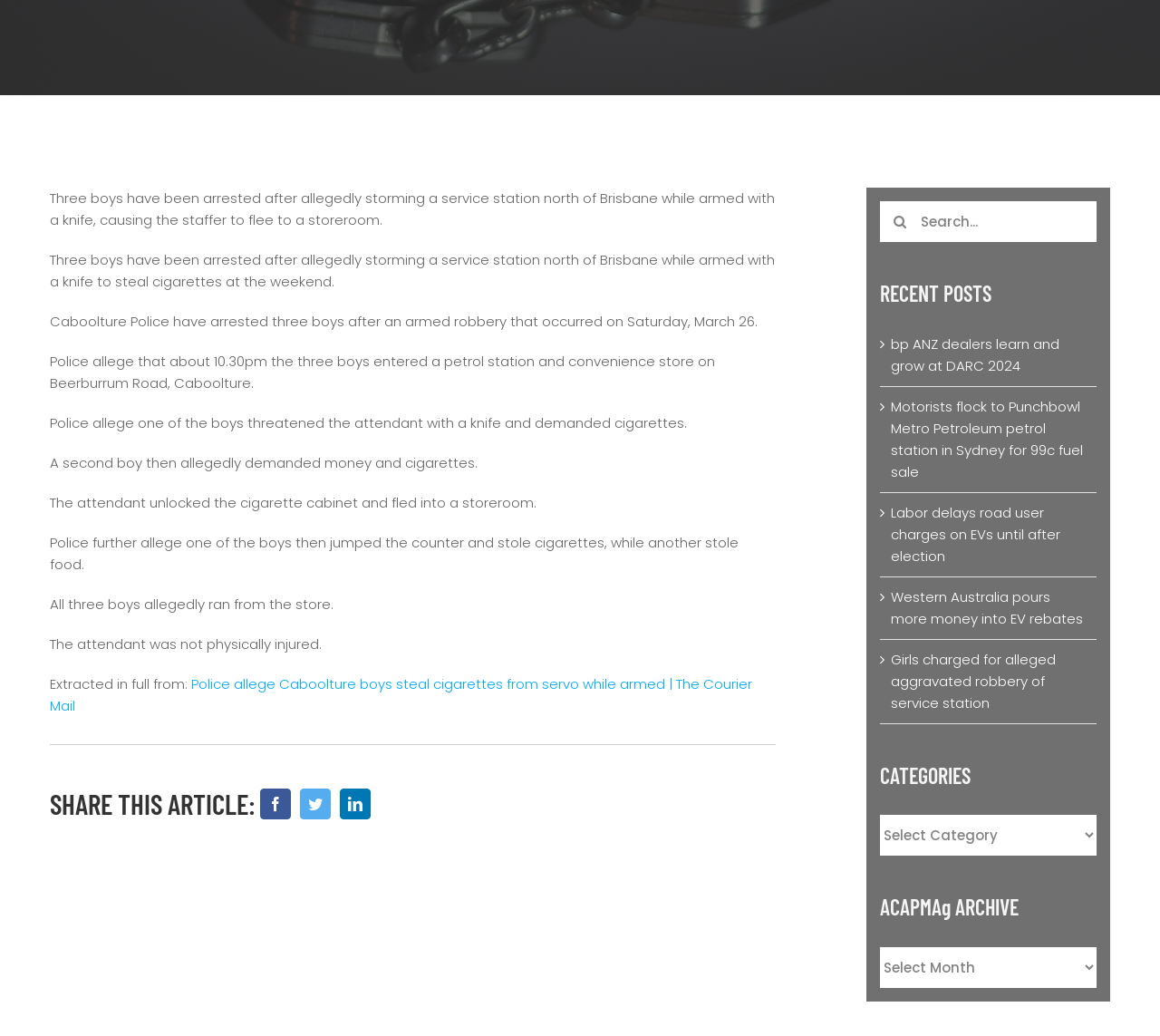Using the element description: "Go to Top", determine the bounding box coordinates for the specified UI element. The coordinates should be four float numbers between 0 and 1, [left, top, right, bottom].

[0.904, 0.529, 0.941, 0.56]